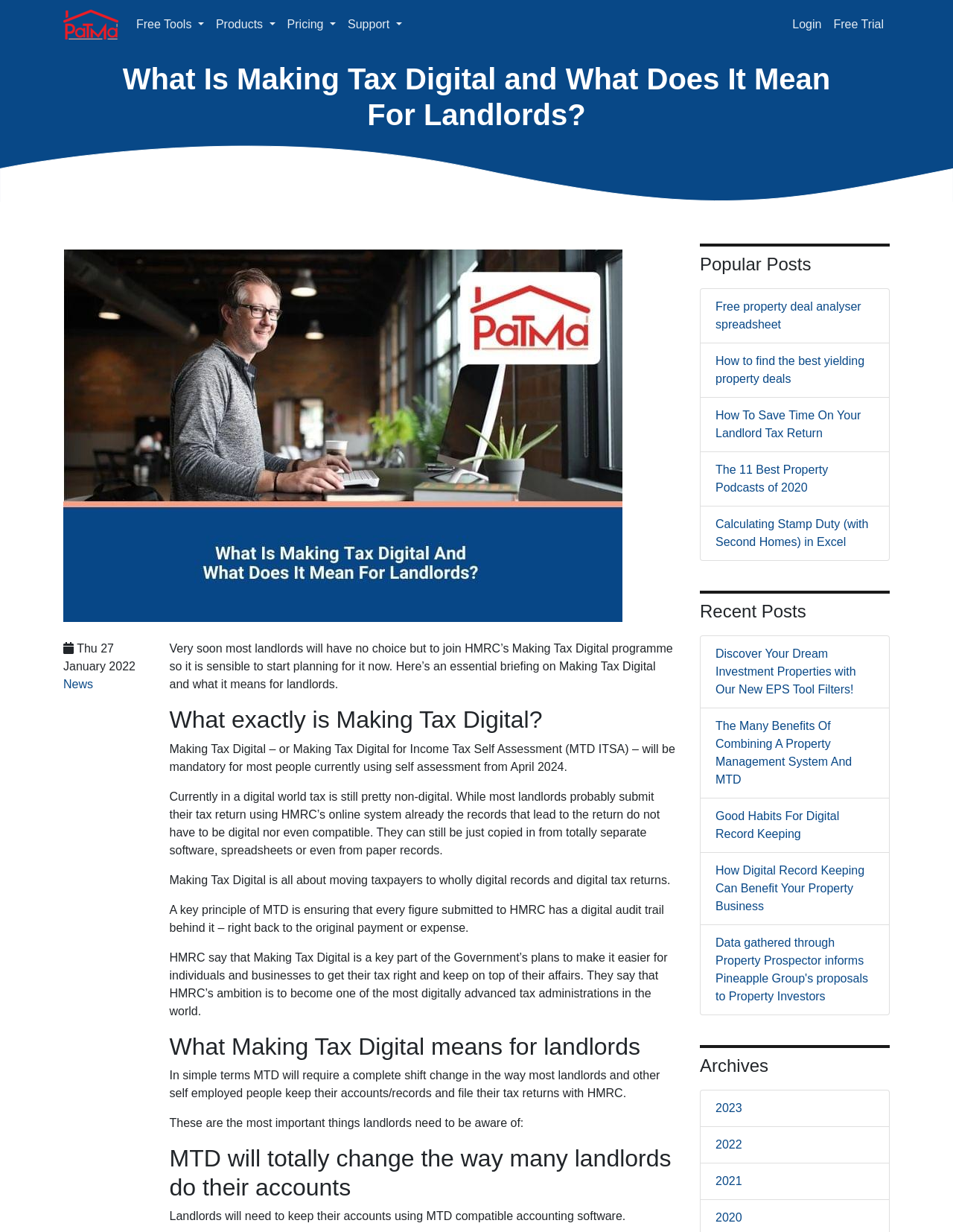When will Making Tax Digital be mandatory for most people?
Examine the image and give a concise answer in one word or a short phrase.

April 2024